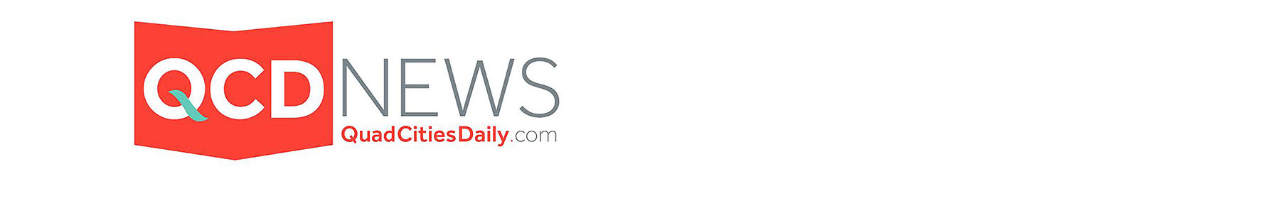What is the style of the 'QCD NEWS' text in the logo?
Give a one-word or short-phrase answer derived from the screenshot.

Bold